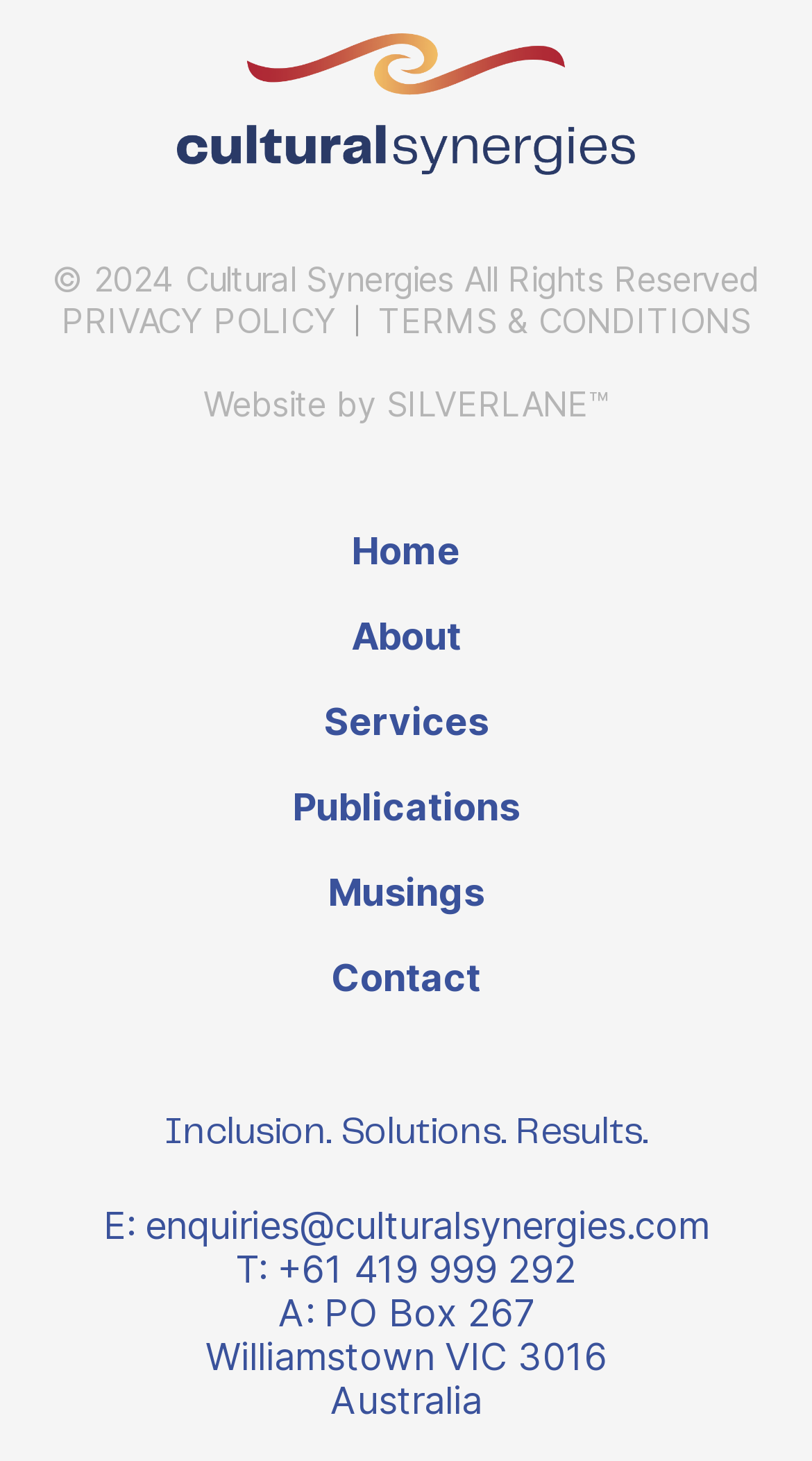Answer the question with a single word or phrase: 
What is the phone number for contact?

+61 419 999 292